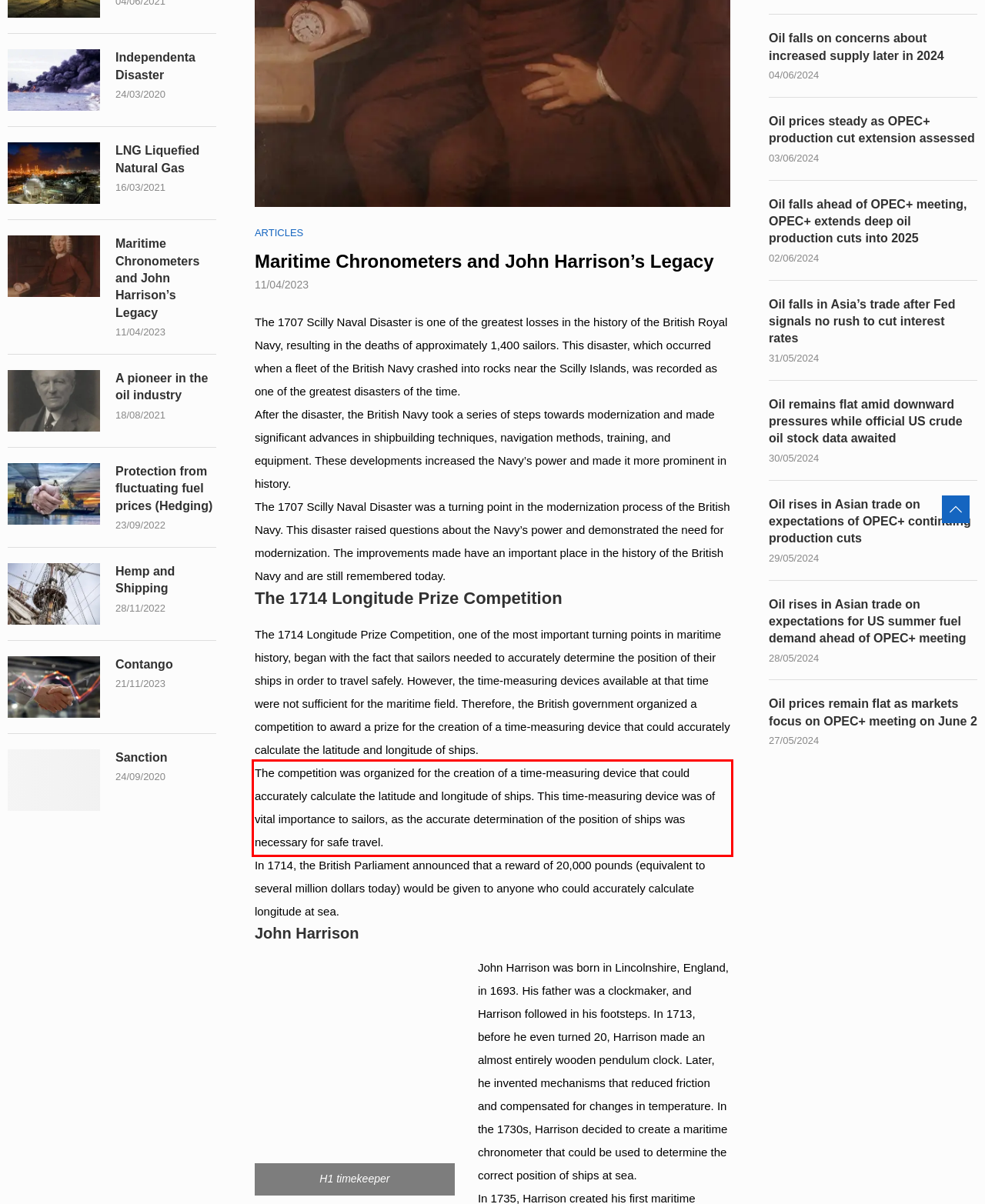From the provided screenshot, extract the text content that is enclosed within the red bounding box.

The competition was organized for the creation of a time-measuring device that could accurately calculate the latitude and longitude of ships. This time-measuring device was of vital importance to sailors, as the accurate determination of the position of ships was necessary for safe travel.